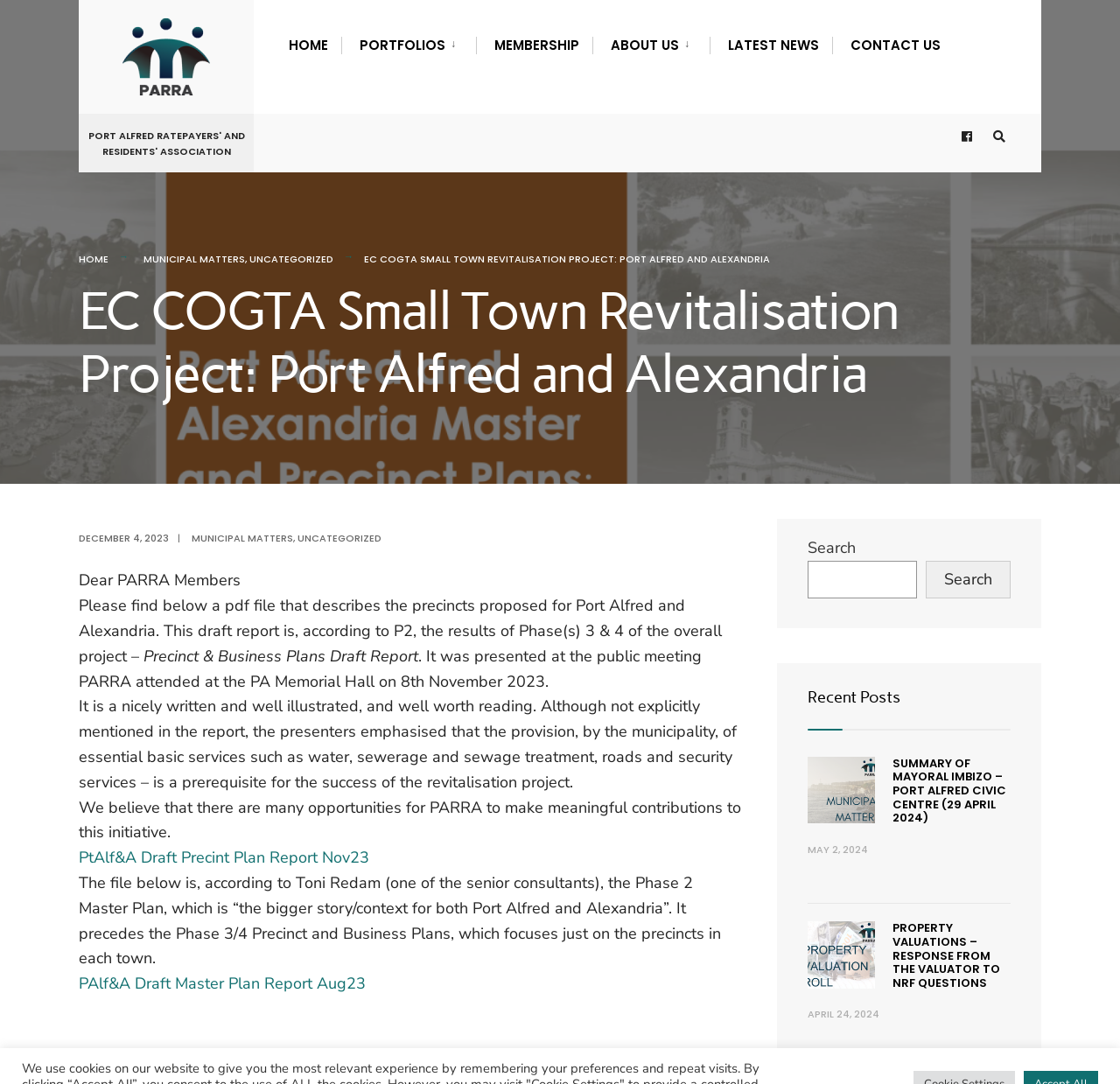Please find the bounding box coordinates of the clickable region needed to complete the following instruction: "Click on the 'cycling' link". The bounding box coordinates must consist of four float numbers between 0 and 1, i.e., [left, top, right, bottom].

None